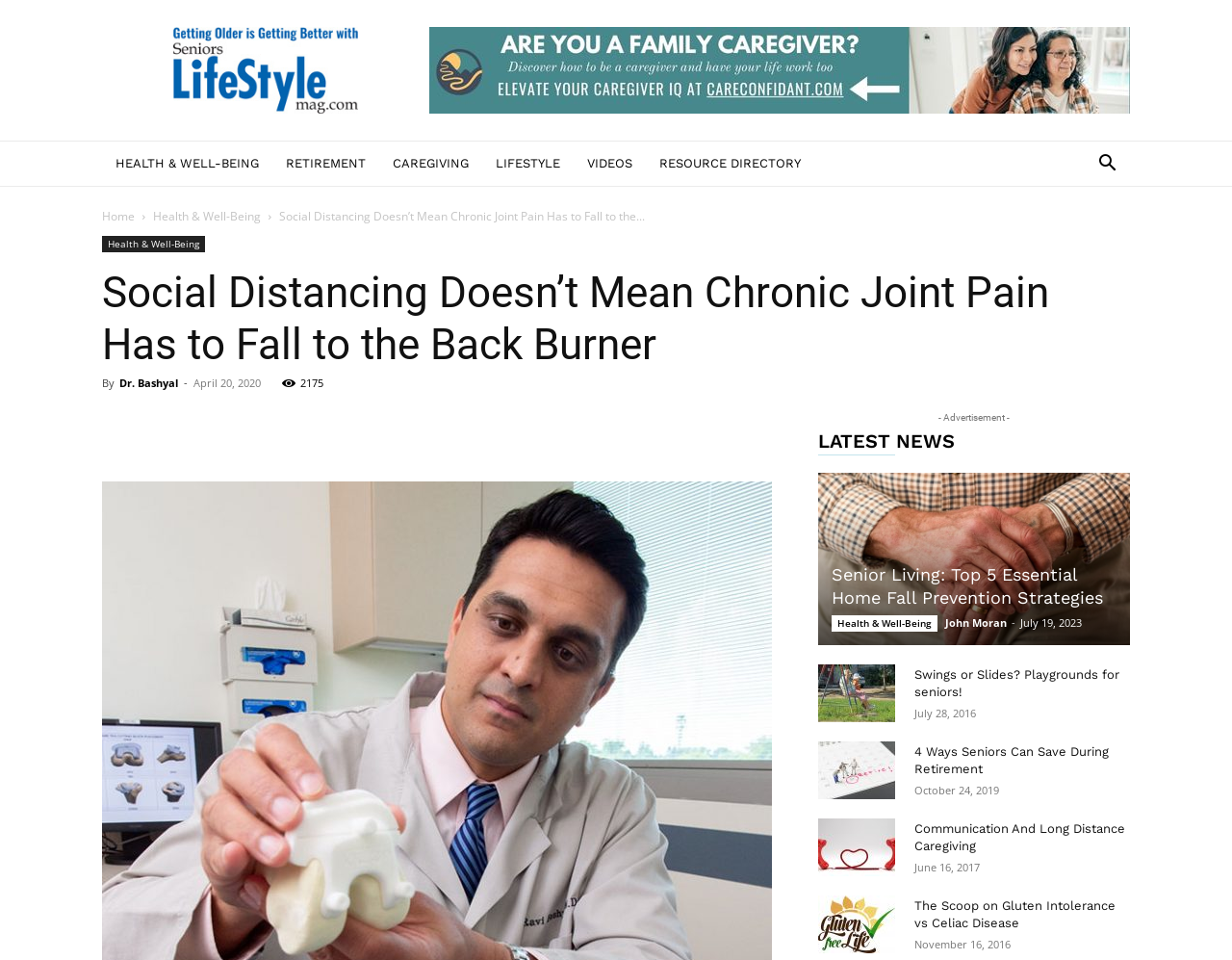Using the details in the image, give a detailed response to the question below:
What is the category of the link 'Fall Prevention'?

The link 'Fall Prevention' is categorized under 'LATEST NEWS' as it is located under the heading 'LATEST NEWS'.